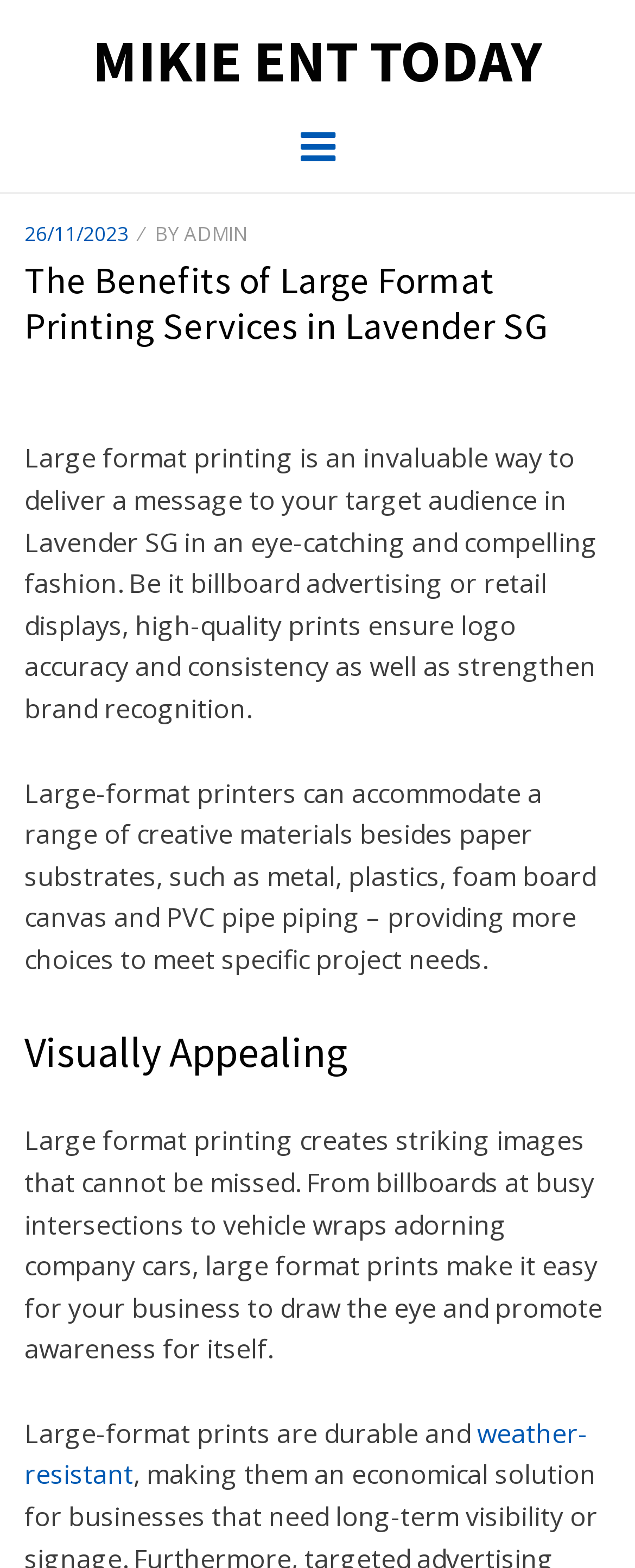Extract the bounding box coordinates for the described element: "Mikie ENT Today". The coordinates should be represented as four float numbers between 0 and 1: [left, top, right, bottom].

[0.146, 0.016, 0.854, 0.062]